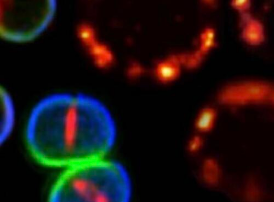Please give a concise answer to this question using a single word or phrase: 
When is the EMBO Workshop scheduled?

May 14, 2024